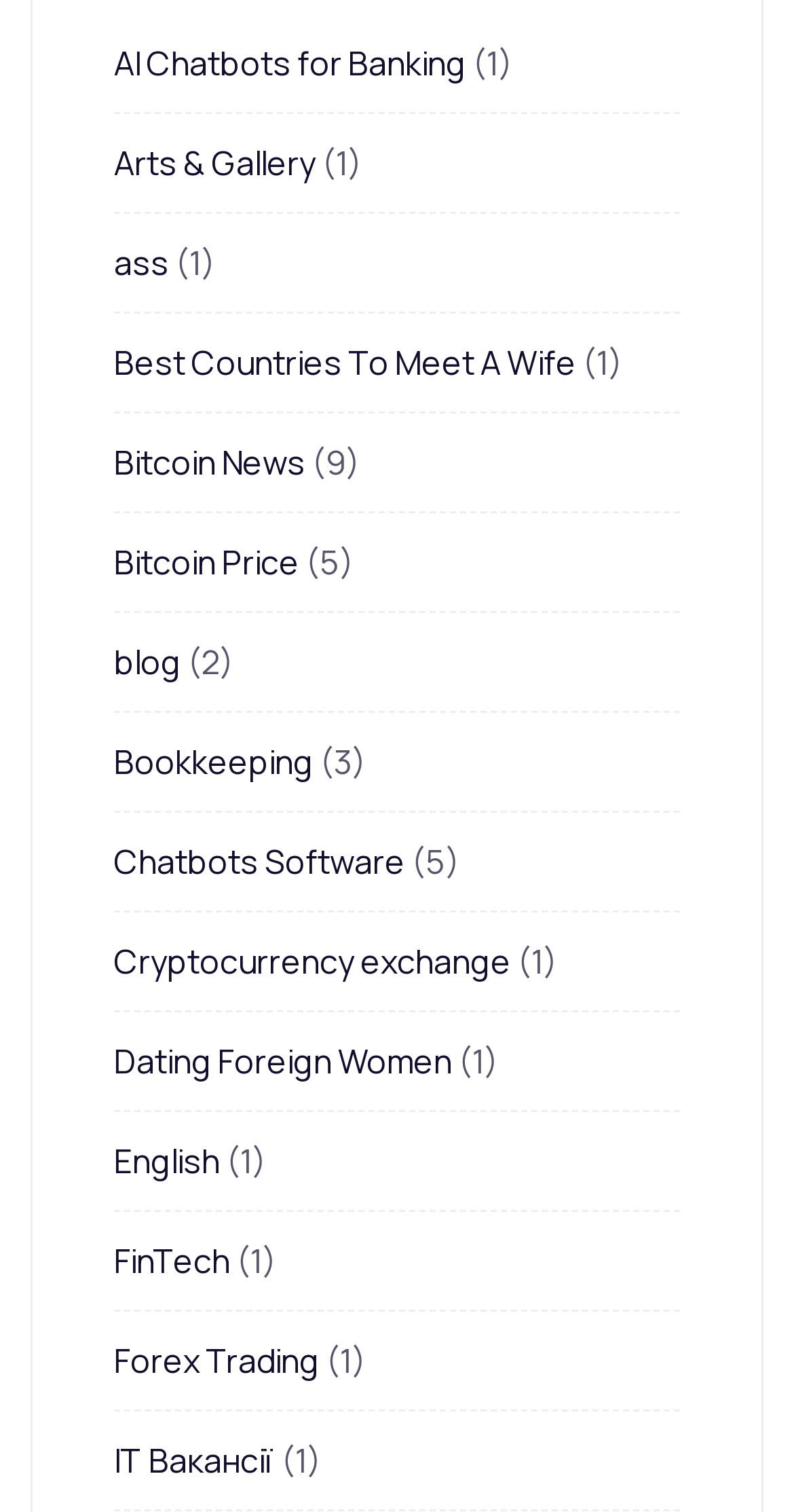Indicate the bounding box coordinates of the clickable region to achieve the following instruction: "check Maps & Directions."

None